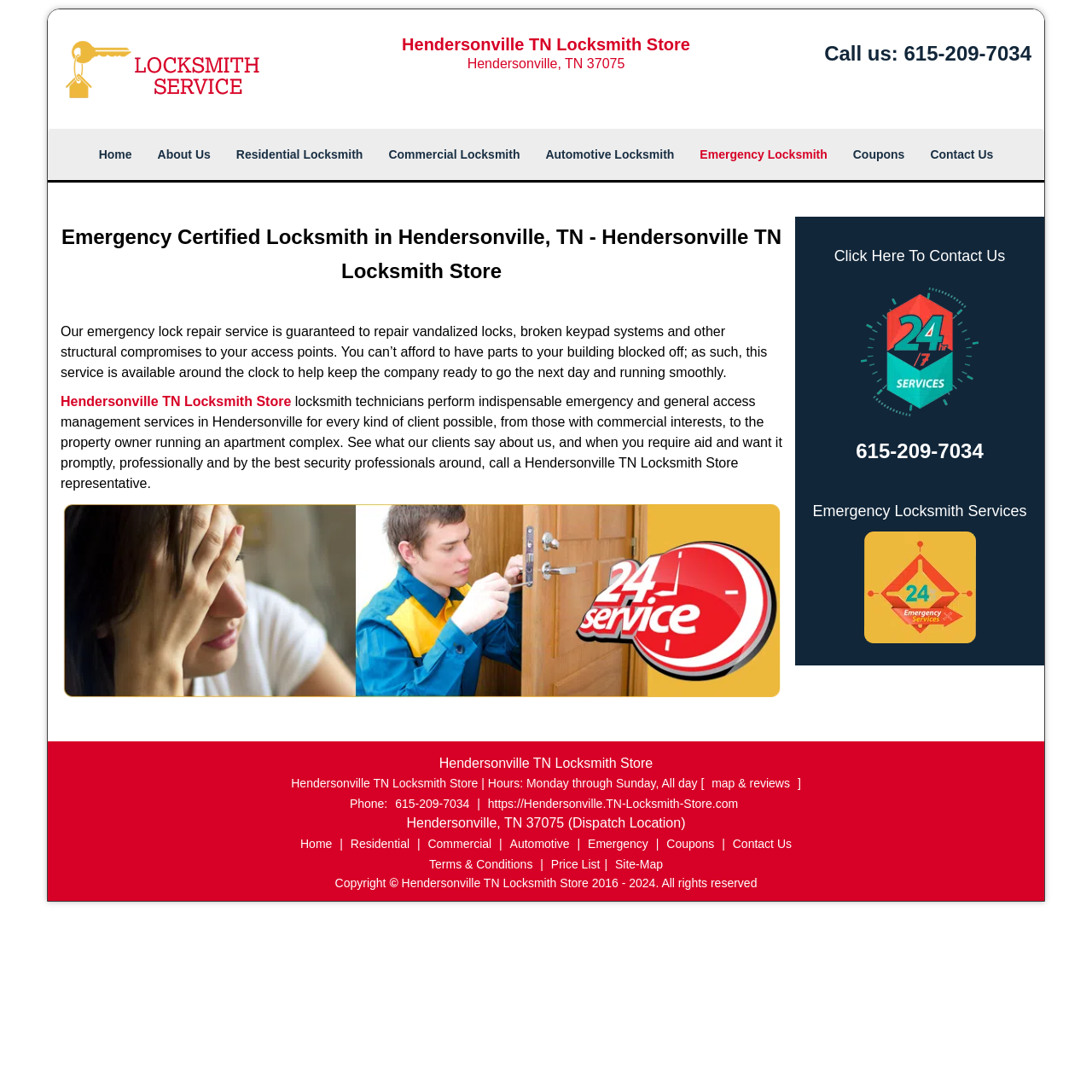Can you identify and provide the main heading of the webpage?

Hendersonville TN Locksmith Store